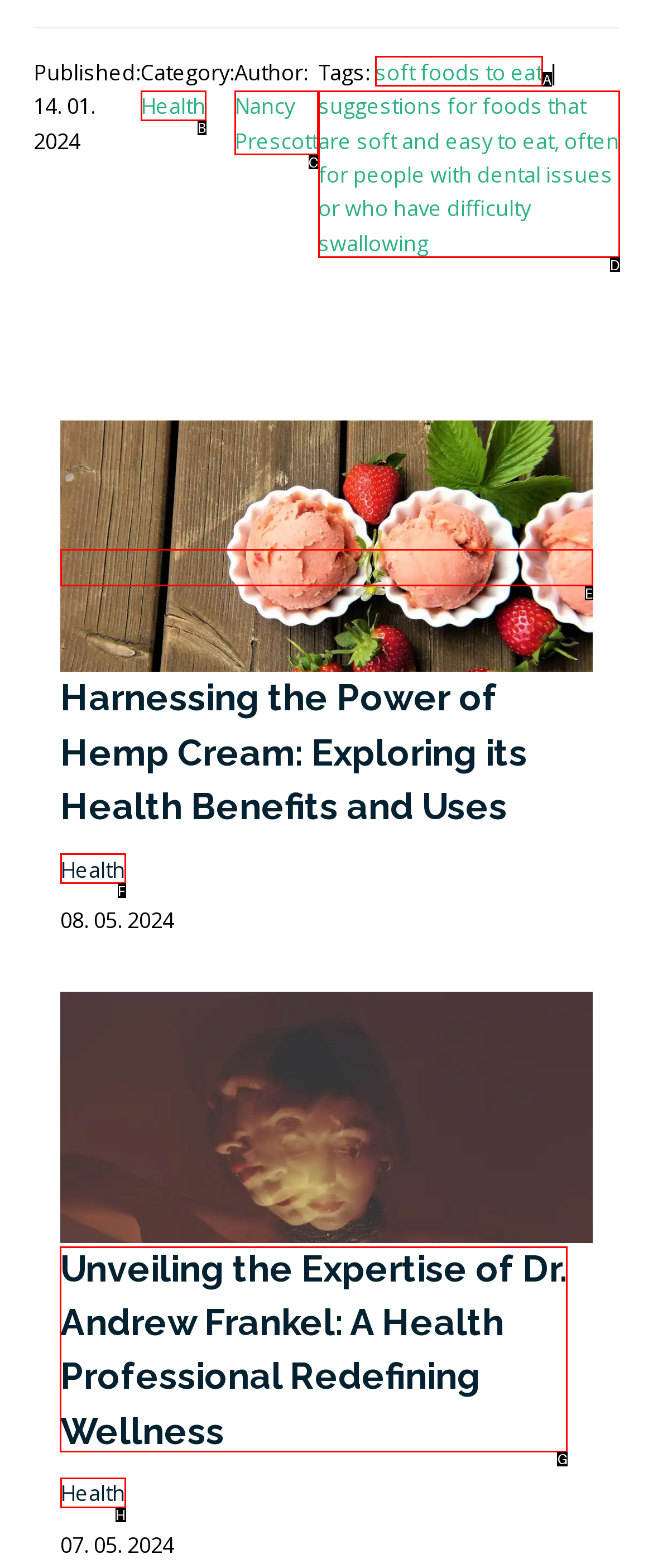Choose the letter of the option you need to click to View the article by 'Dr Andrew Frankel'. Answer with the letter only.

G